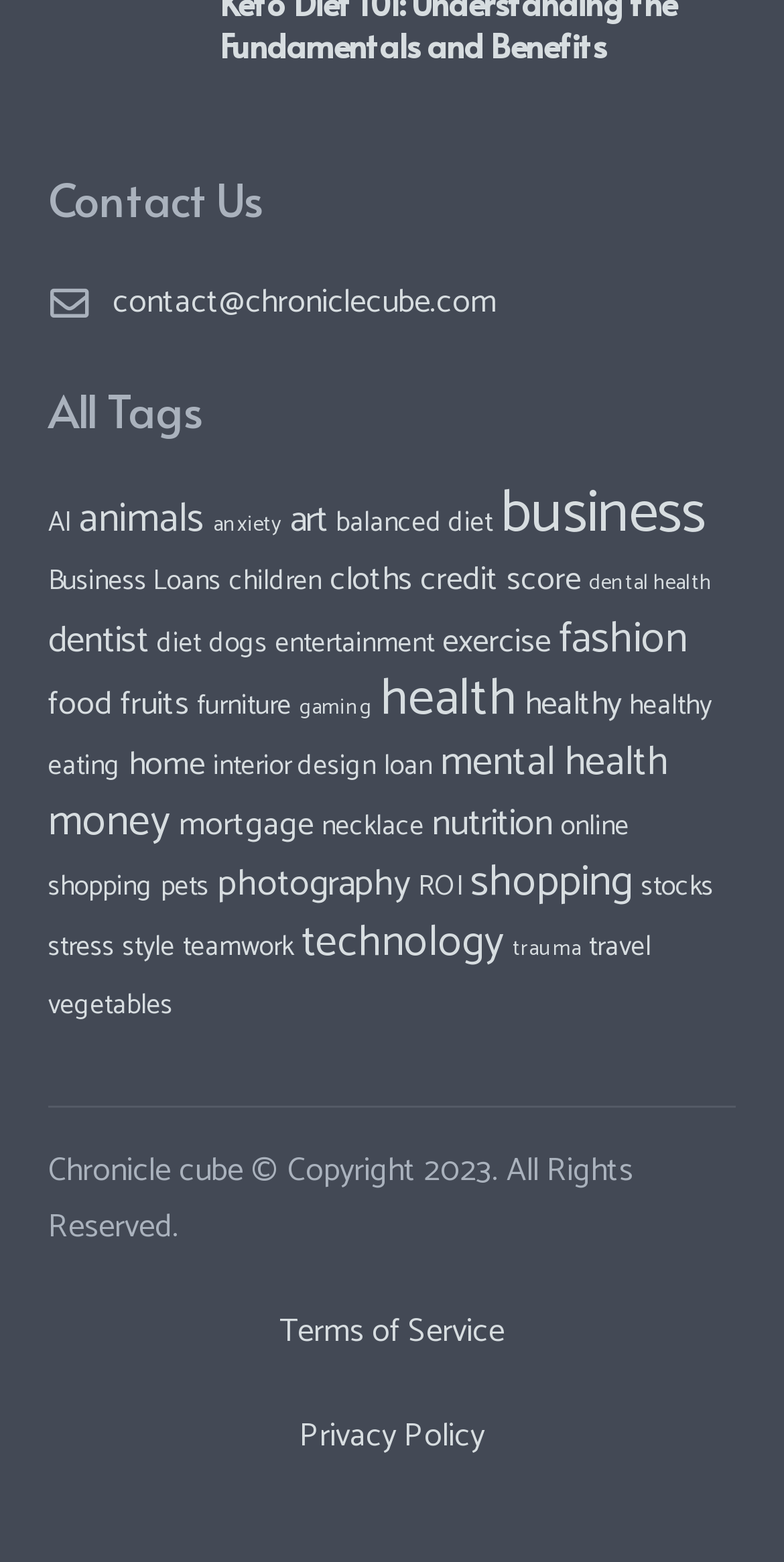Utilize the details in the image to thoroughly answer the following question: What is the contact email address?

The contact email address can be found in the link element with the text 'contact@chroniclecube.com' which is located at the top of the webpage.